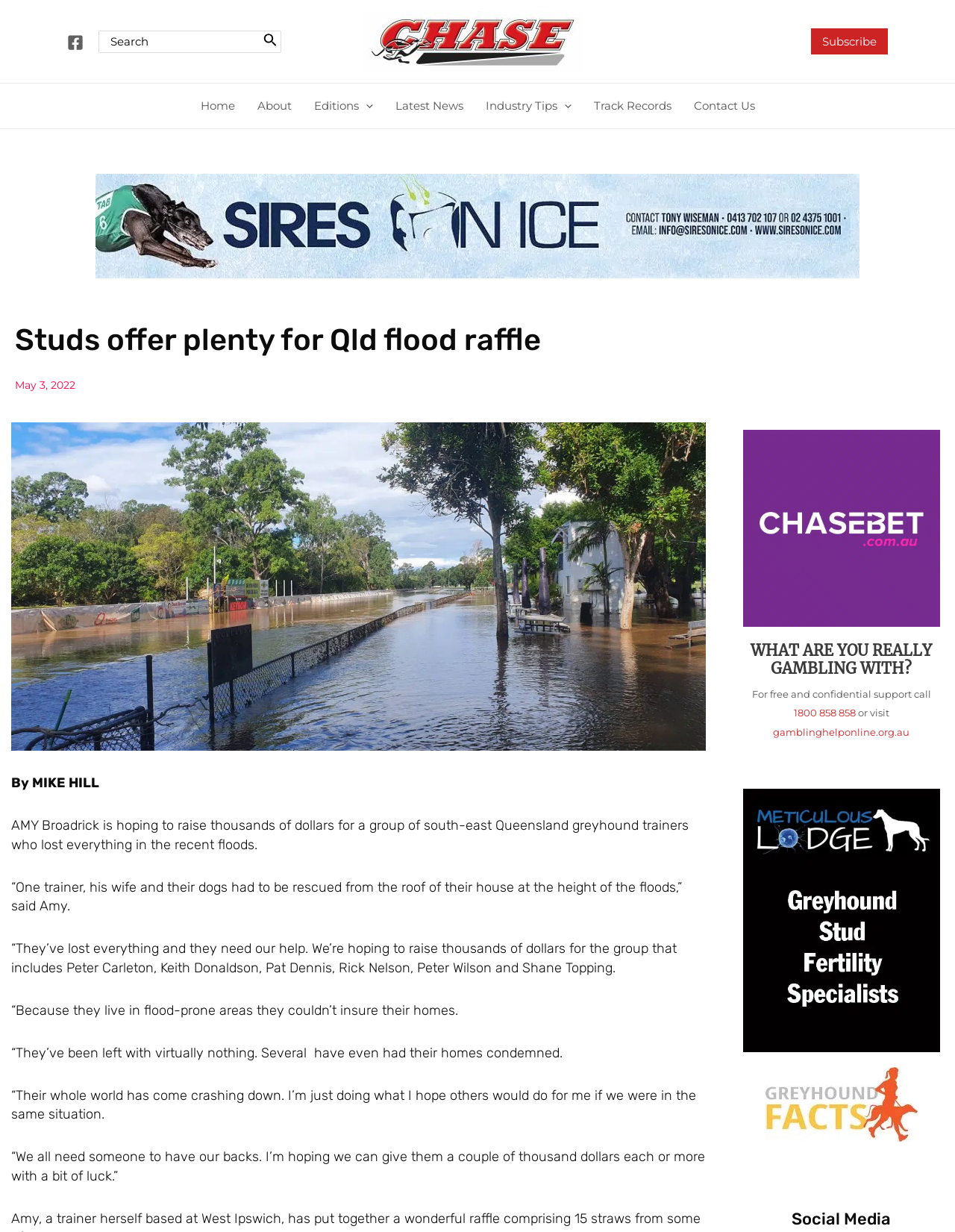Locate the bounding box coordinates of the clickable region necessary to complete the following instruction: "Subscribe to the website". Provide the coordinates in the format of four float numbers between 0 and 1, i.e., [left, top, right, bottom].

[0.849, 0.023, 0.93, 0.044]